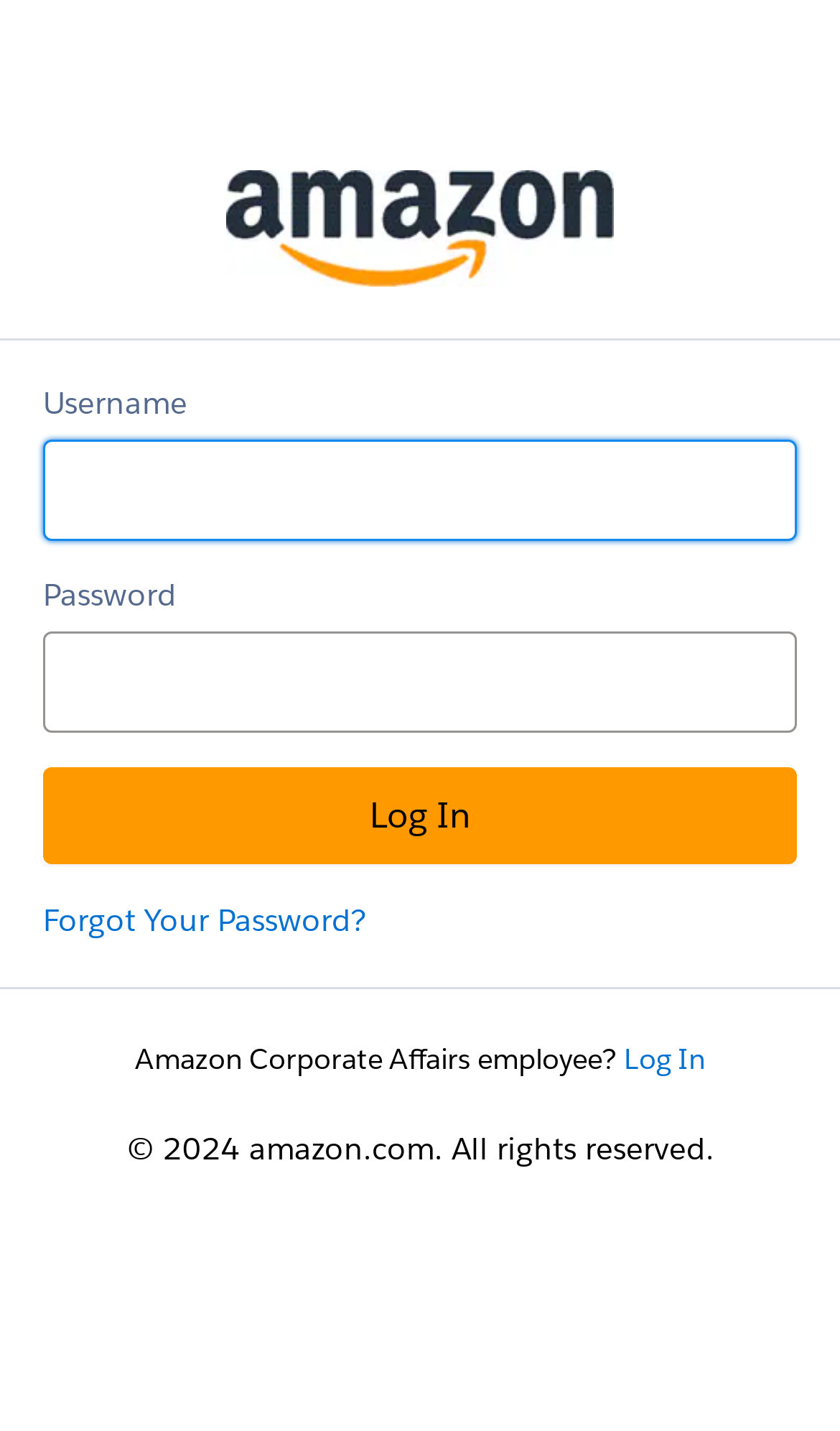Identify the bounding box coordinates for the UI element described as: "parent_node: Username name="Login" value="Log In"". The coordinates should be provided as four floats between 0 and 1: [left, top, right, bottom].

[0.051, 0.536, 0.949, 0.604]